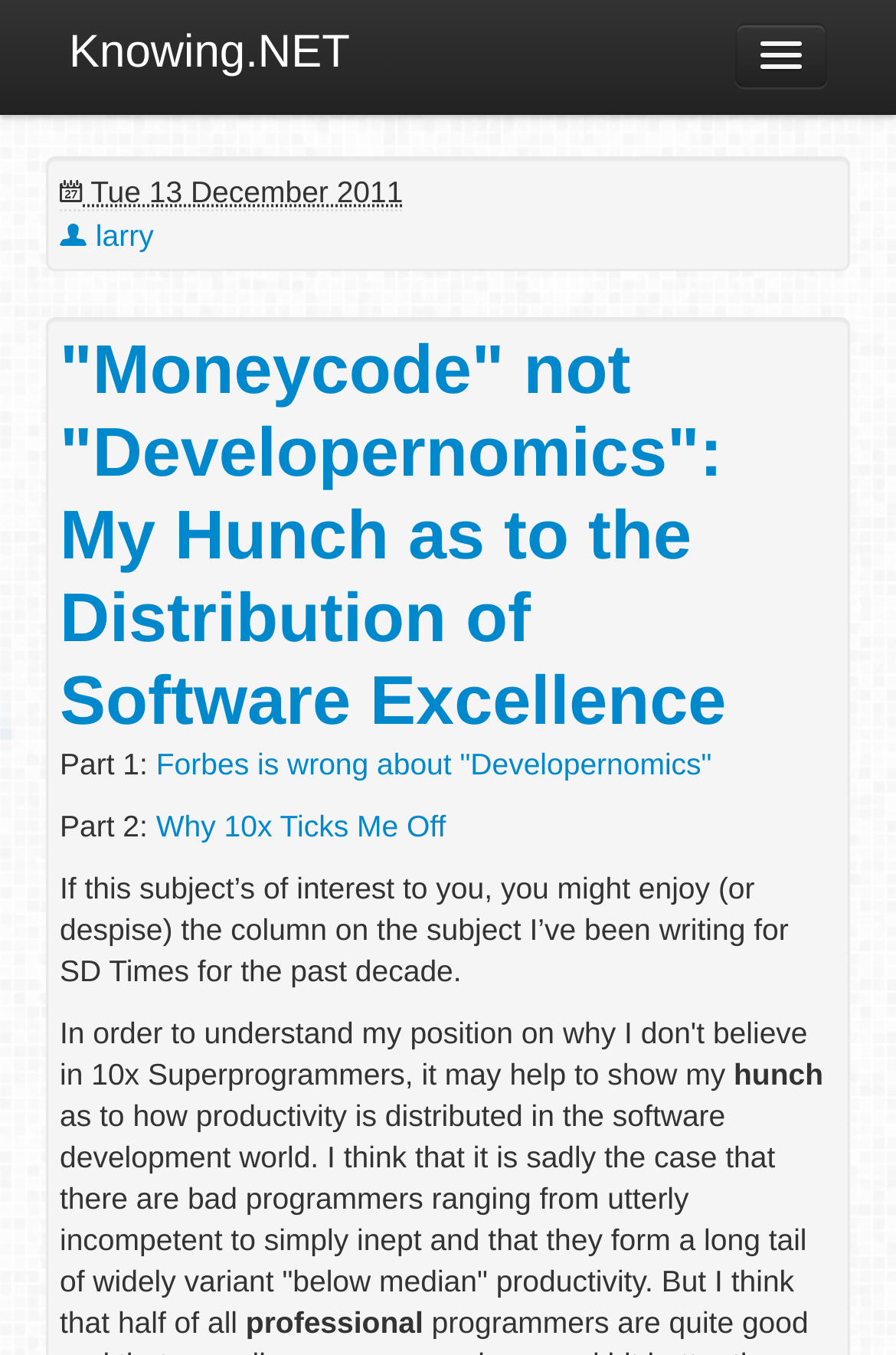Locate the bounding box of the UI element described by: "parent_node: Knowing.NET" in the given webpage screenshot.

[0.821, 0.017, 0.923, 0.064]